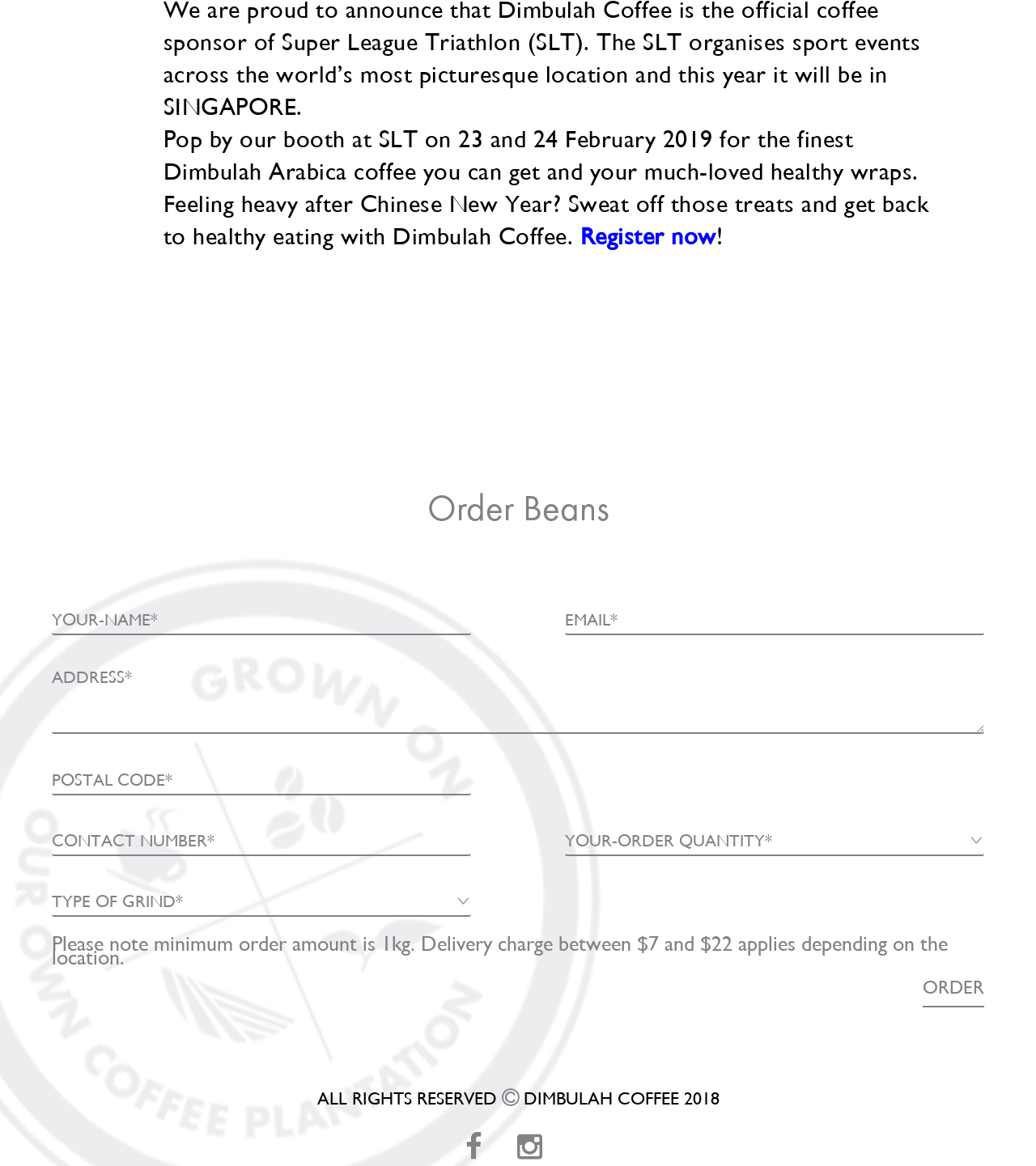What type of coffee is mentioned?
Please elaborate on the answer to the question with detailed information.

The first static text element mentions 'the finest Dimbulah Arabica coffee you can get', indicating that Dimbulah Arabica is the type of coffee being referred to.